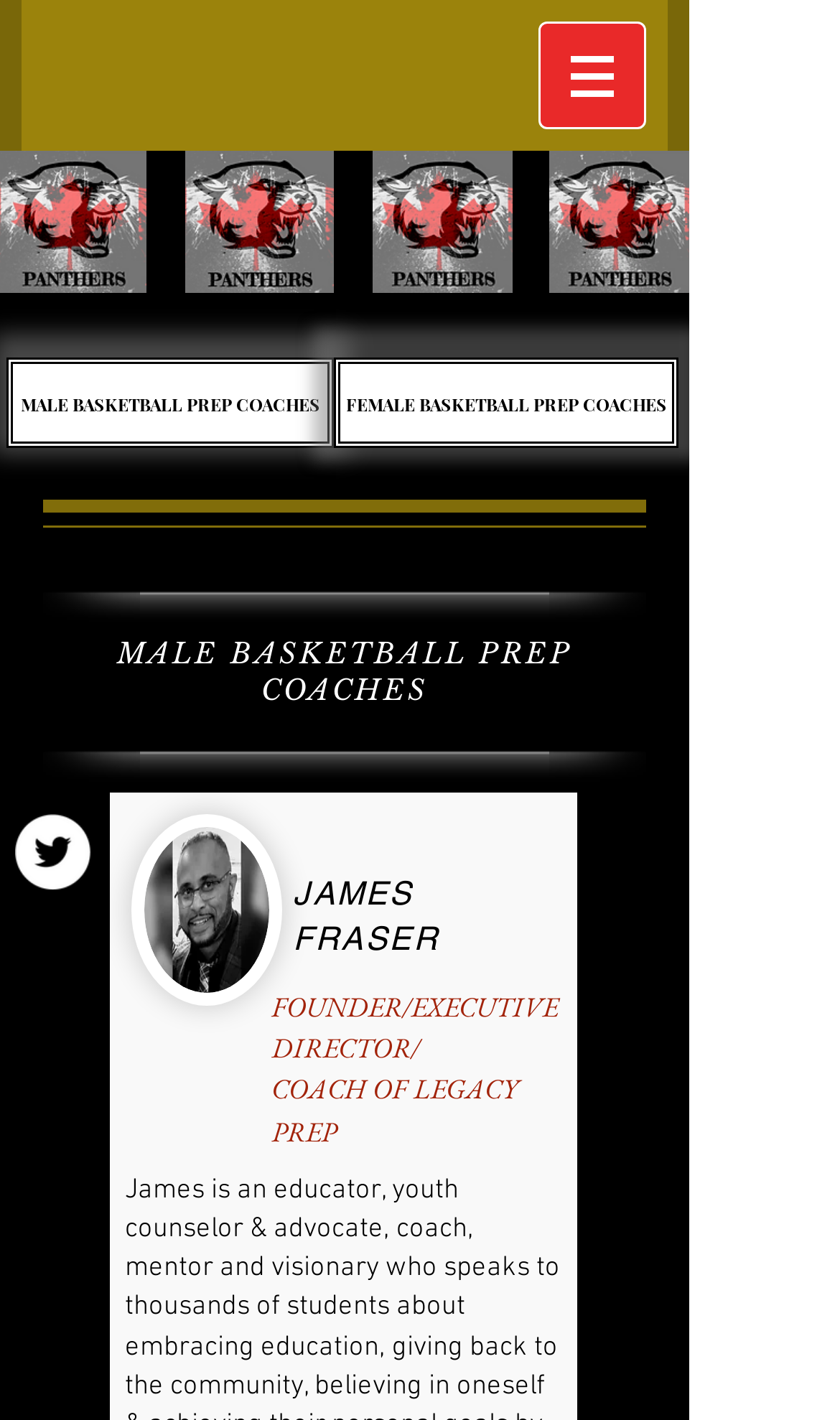How many images of the legacy panther are there?
Refer to the image and answer the question using a single word or phrase.

4